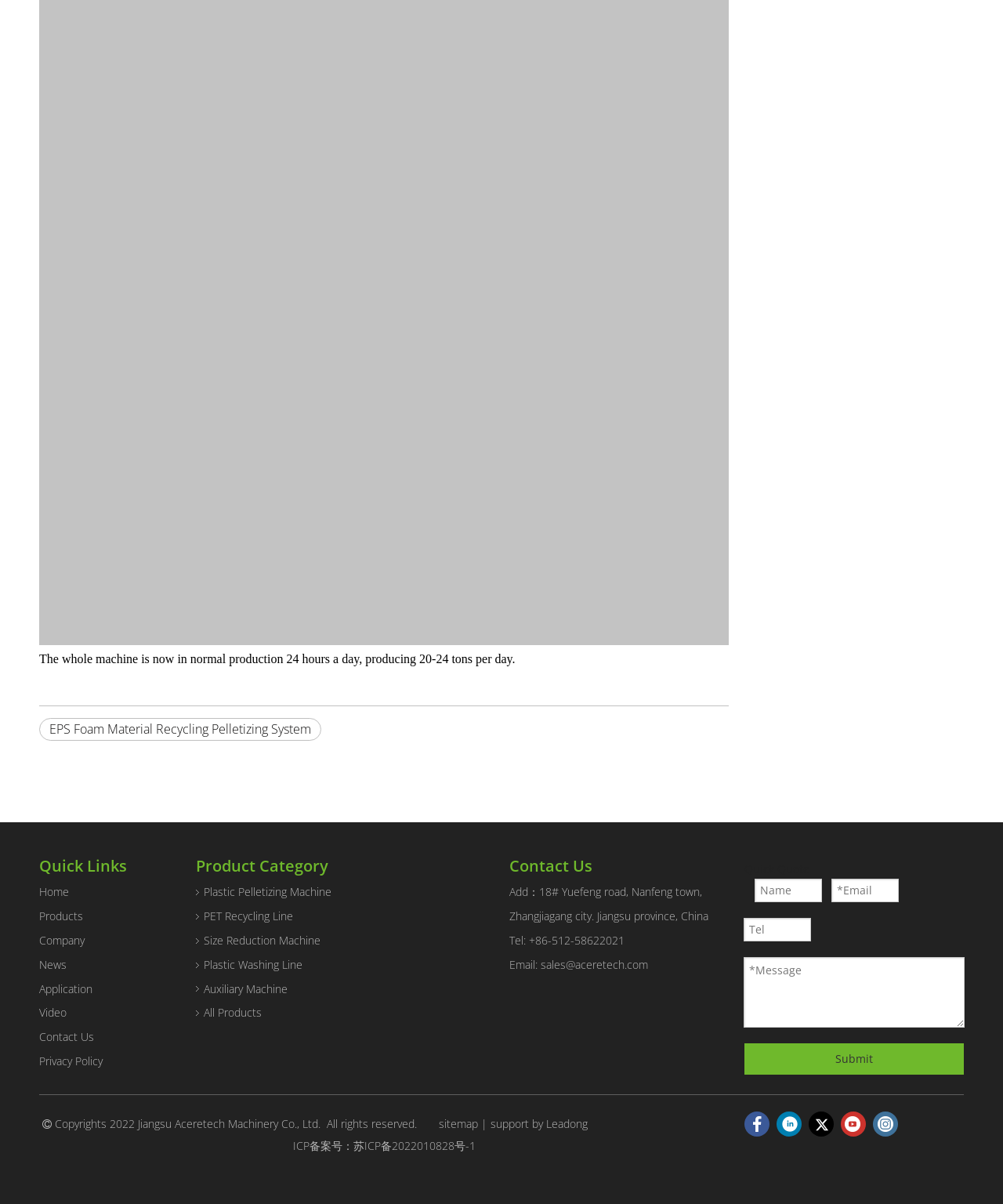Could you indicate the bounding box coordinates of the region to click in order to complete this instruction: "Click on the 'EPS Foam Material Recycling Pelletizing System' link".

[0.039, 0.596, 0.32, 0.615]